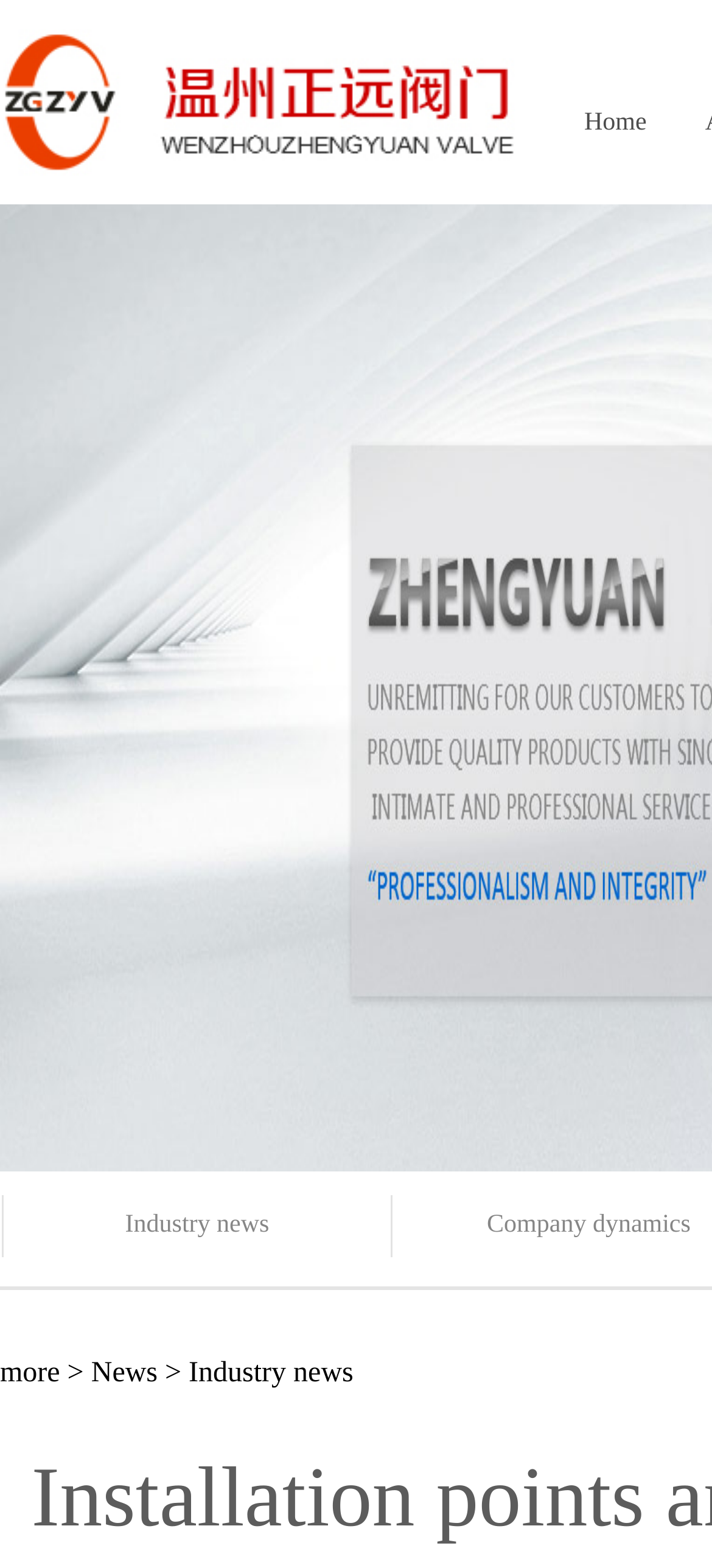Use a single word or phrase to answer the question: 
What is the purpose of the 'more' link?

To show more news